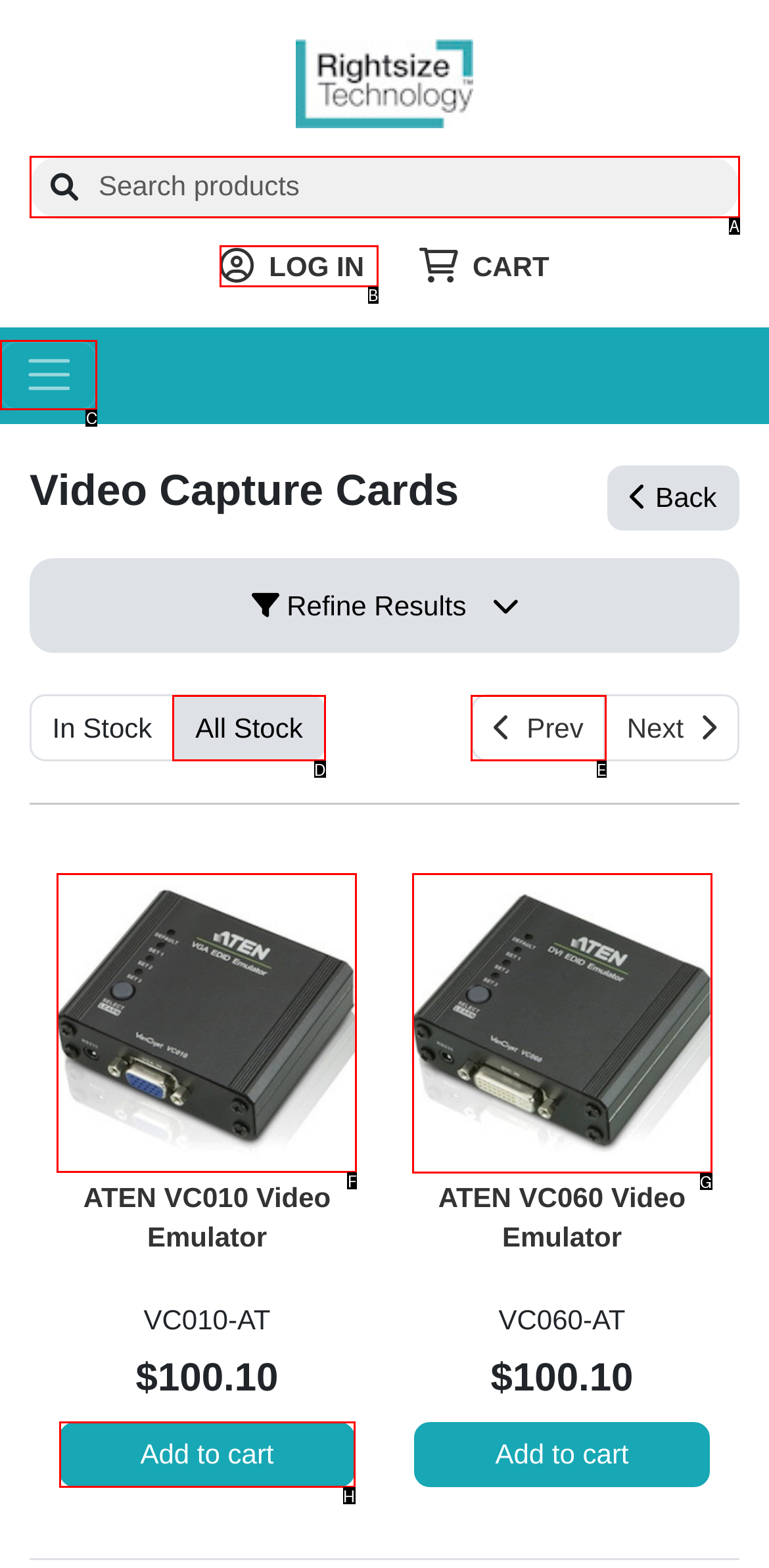Select the correct HTML element to complete the following task: View ATEN VC010 Video Emulator details
Provide the letter of the choice directly from the given options.

F